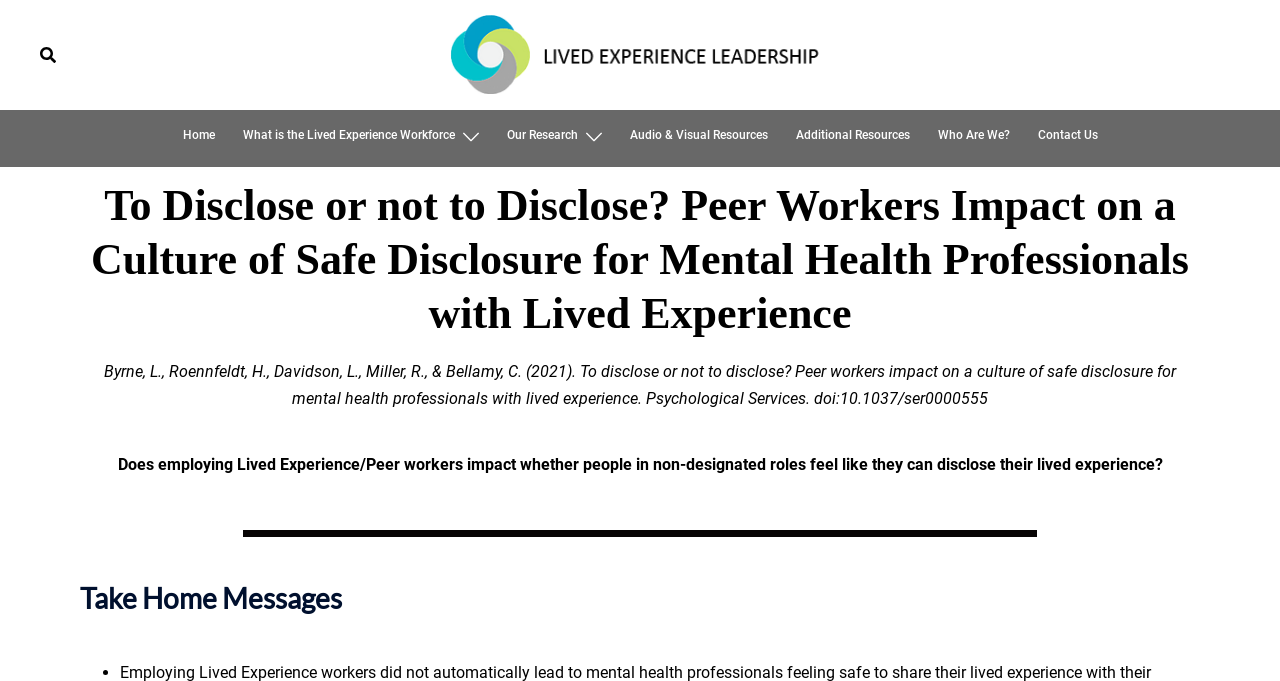Who are the authors of the research?
Please answer the question with as much detail as possible using the screenshot.

The authors of the research are listed in the static text, which provides the full citation of the research paper, including the authors' names.